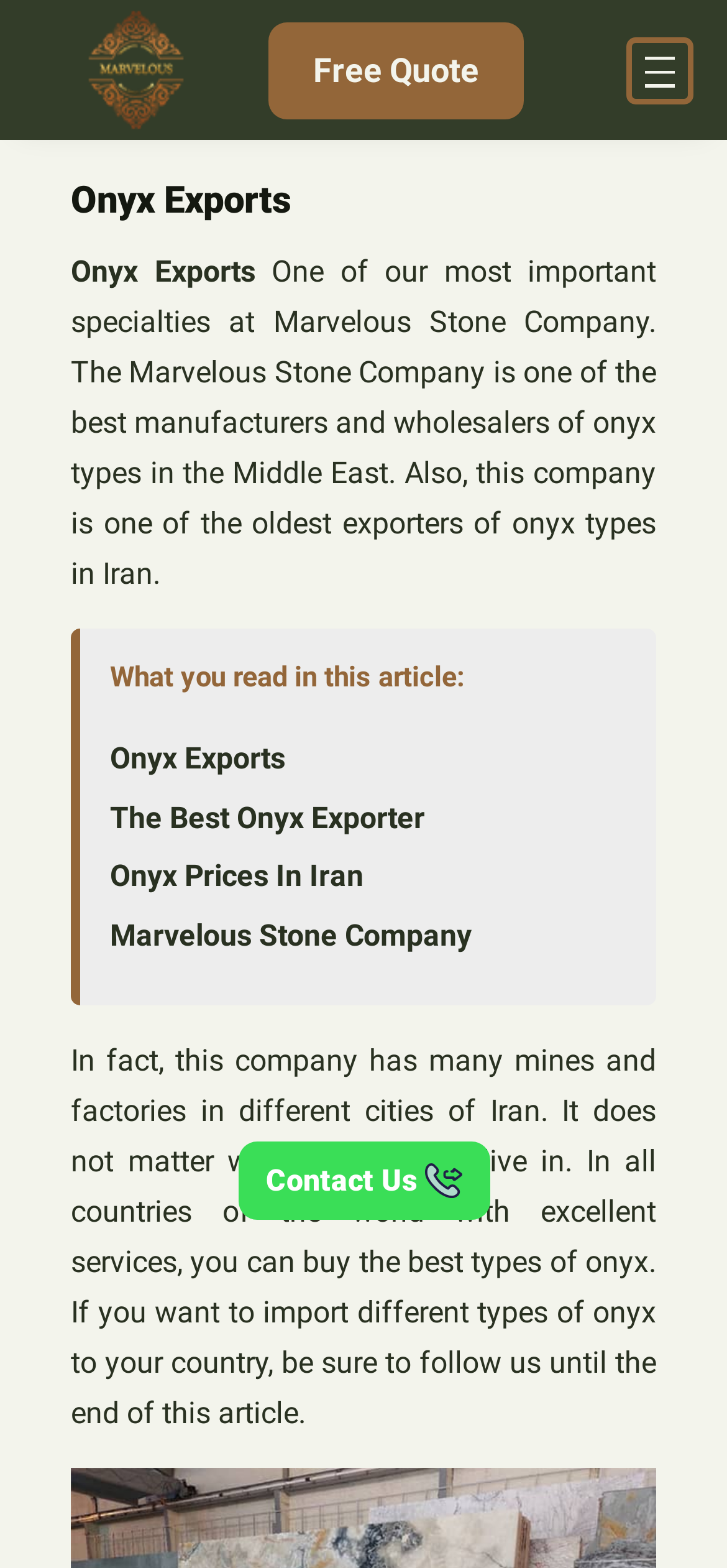Given the webpage screenshot and the description, determine the bounding box coordinates (top-left x, top-left y, bottom-right x, bottom-right y) that define the location of the UI element matching this description: alt="logo1"

[0.046, 0.006, 0.328, 0.083]